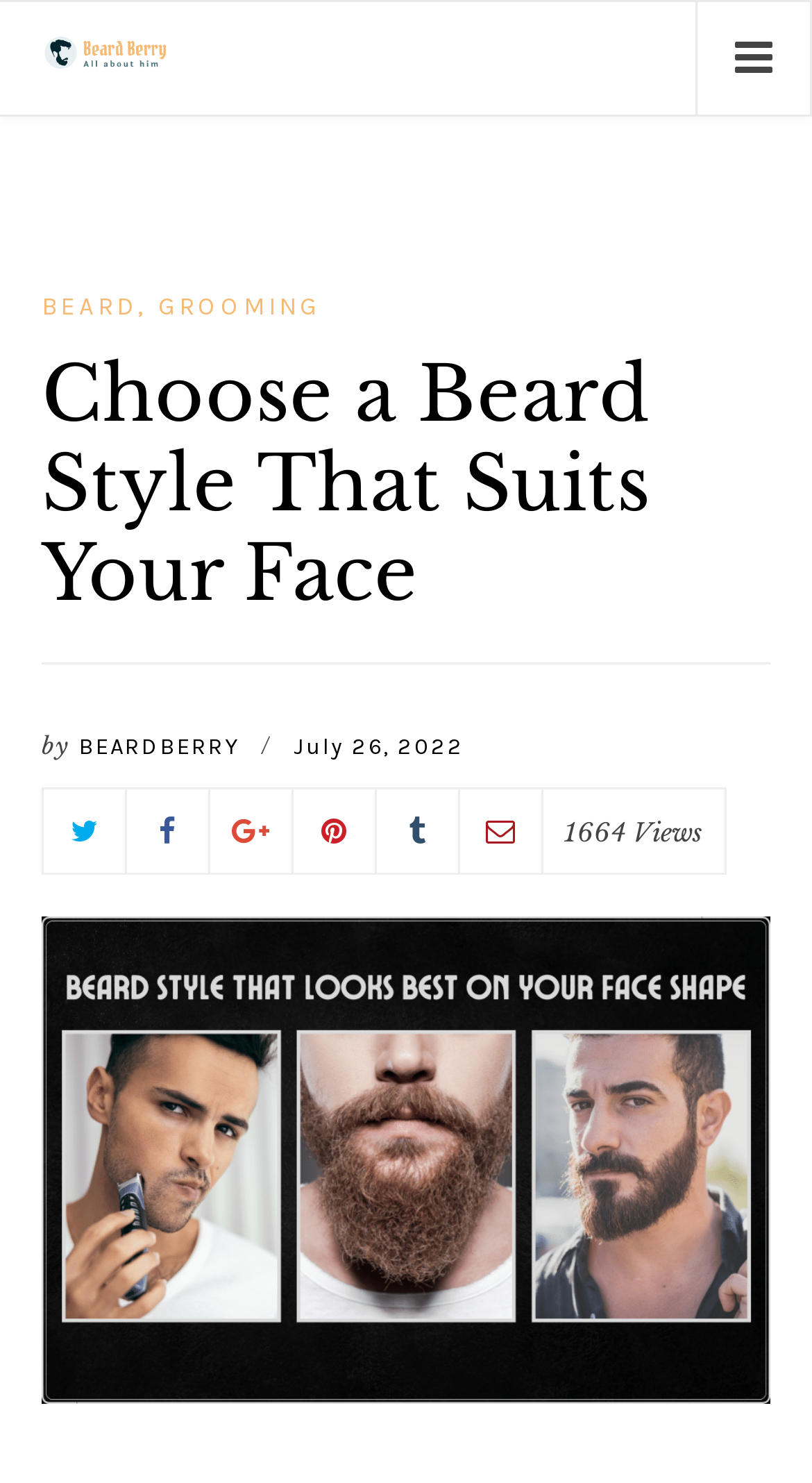Detail the features and information presented on the webpage.

The webpage is about choosing a beard style that suits one's face shape. At the top left, there is a logo of "Beard Berry" which is a link, accompanied by an image of the same name. Below the logo, there is a header section with three links: "BEARD", "GROOMING", and a heading that reads "Choose a Beard Style That Suits Your Face". 

To the right of the heading, there is a byline that reads "by BEARDBERRY" followed by the date "July 26, 2022". Below this section, there are six social media links, arranged horizontally. 

Further down, there is a large image that takes up most of the page, with a caption "Choose a Beard Style That Suits Your Face". At the bottom right of the image, there is a text that reads "1664 Views". The overall content of the page suggests that it is an article or blog post about finding the perfect beard style based on one's face shape.